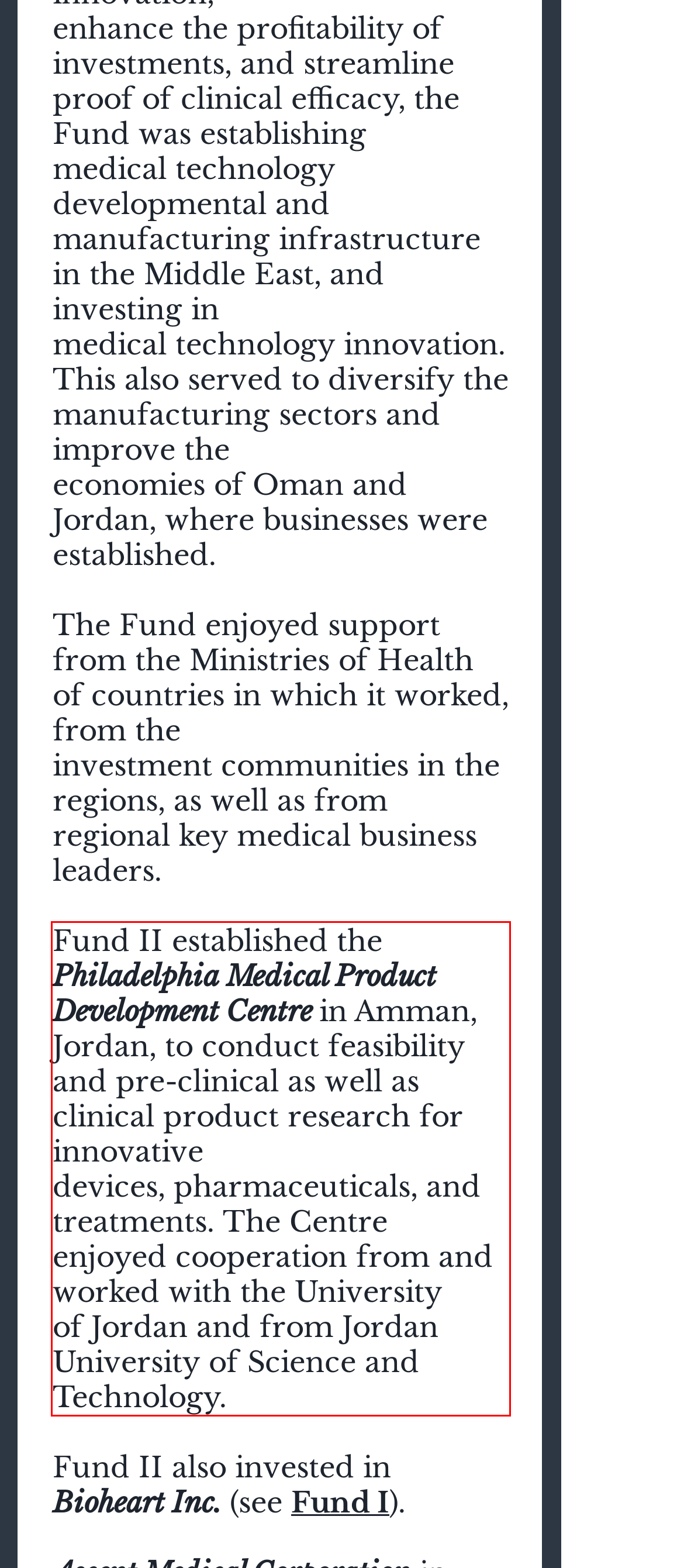Please use OCR to extract the text content from the red bounding box in the provided webpage screenshot.

Fund II established the Philadelphia Medical Product Development Centre in Amman, Jordan, to conduct feasibility and pre-clinical as well as clinical product research for innovative devices, pharmaceuticals, and treatments. The Centre enjoyed cooperation from and worked with the University of Jordan and from Jordan University of Science and Technology.